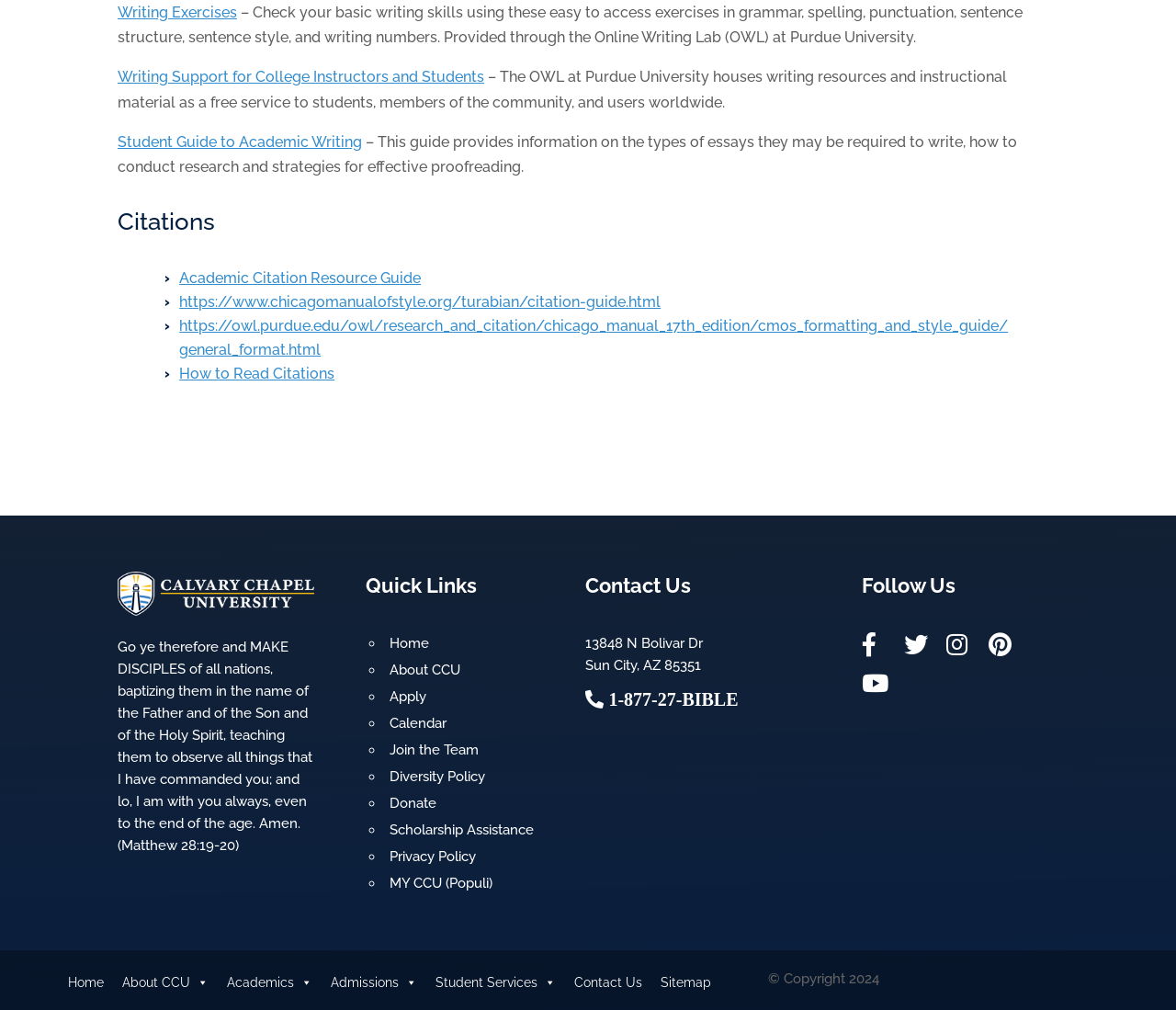Kindly determine the bounding box coordinates for the clickable area to achieve the given instruction: "Visit Student Guide to Academic Writing".

[0.1, 0.132, 0.308, 0.149]